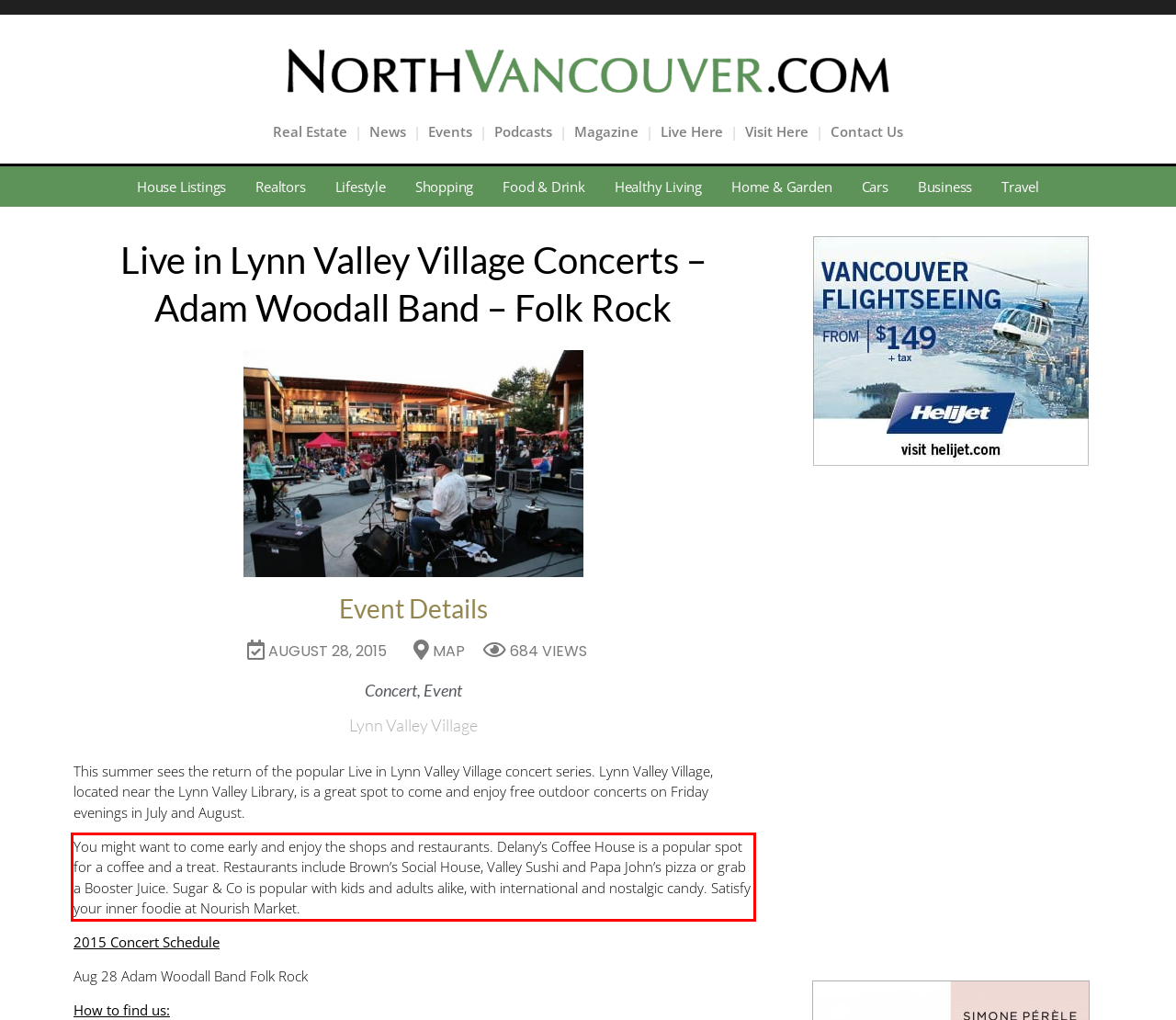Using OCR, extract the text content found within the red bounding box in the given webpage screenshot.

You might want to come early and enjoy the shops and restaurants. Delany’s Coffee House is a popular spot for a coffee and a treat. Restaurants include Brown’s Social House, Valley Sushi and Papa John’s pizza or grab a Booster Juice. Sugar & Co is popular with kids and adults alike, with international and nostalgic candy. Satisfy your inner foodie at Nourish Market.